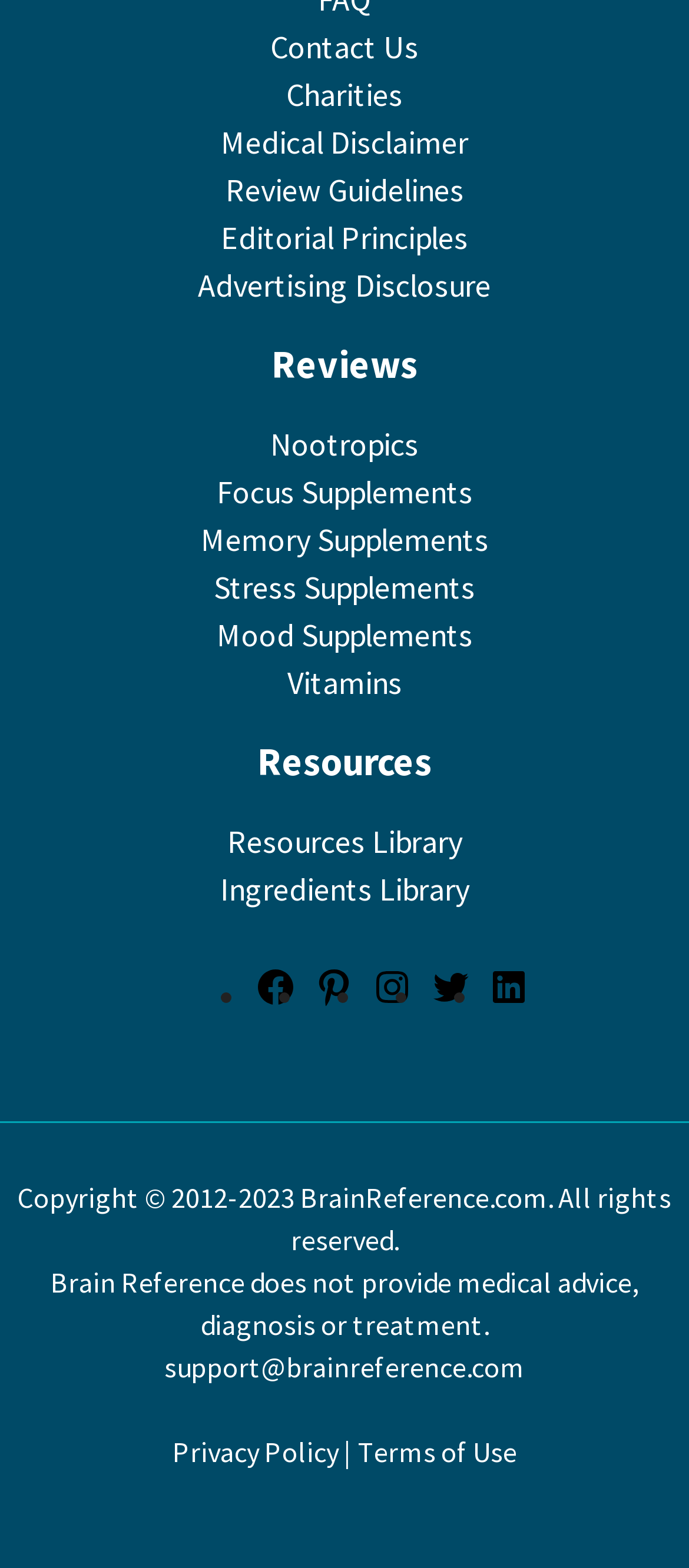Please find the bounding box coordinates of the section that needs to be clicked to achieve this instruction: "Contact us".

[0.392, 0.017, 0.608, 0.043]